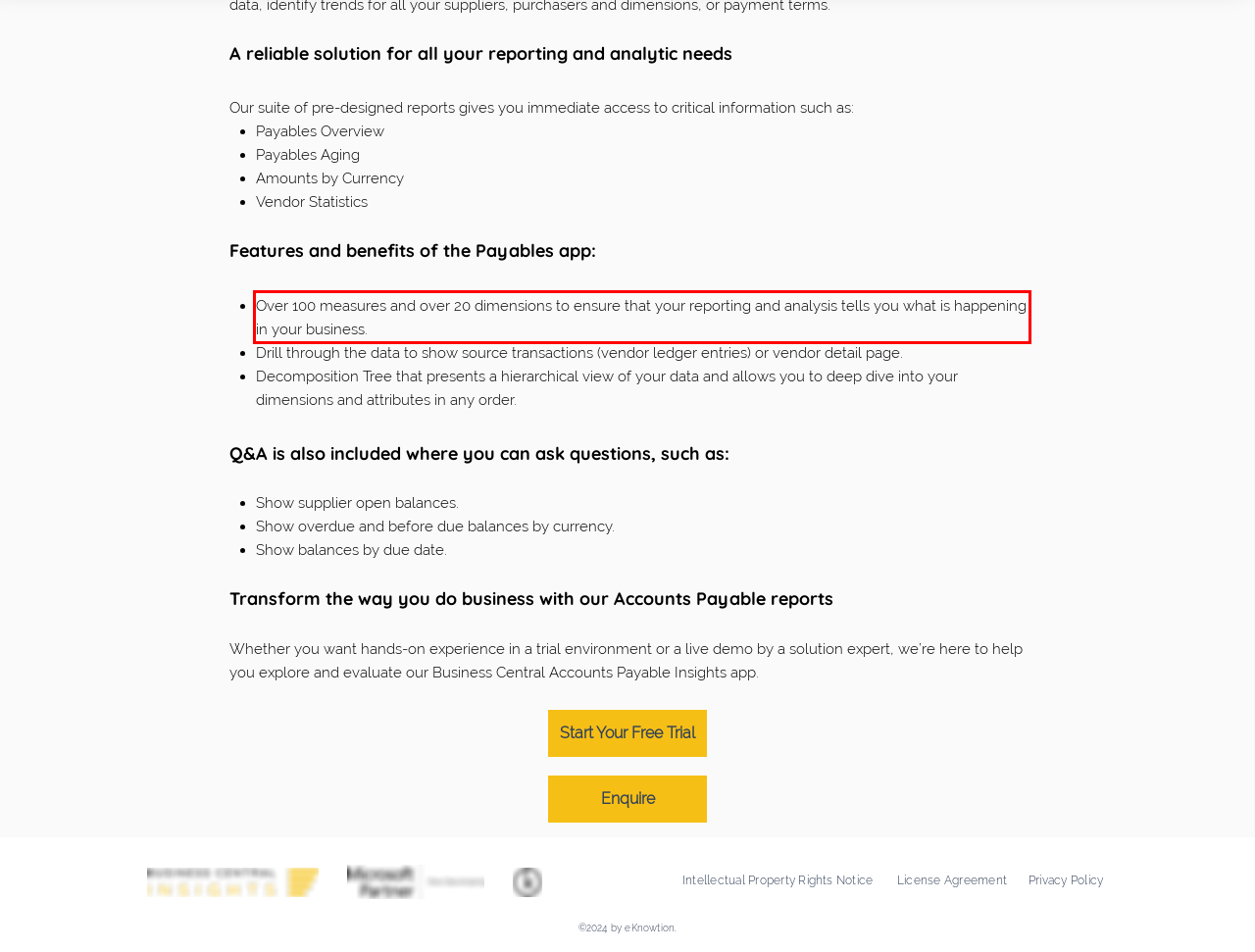Inspect the webpage screenshot that has a red bounding box and use OCR technology to read and display the text inside the red bounding box.

Over 100 measures and over 20 dimensions to ensure that your reporting and analysis tells you what is happening in your business.